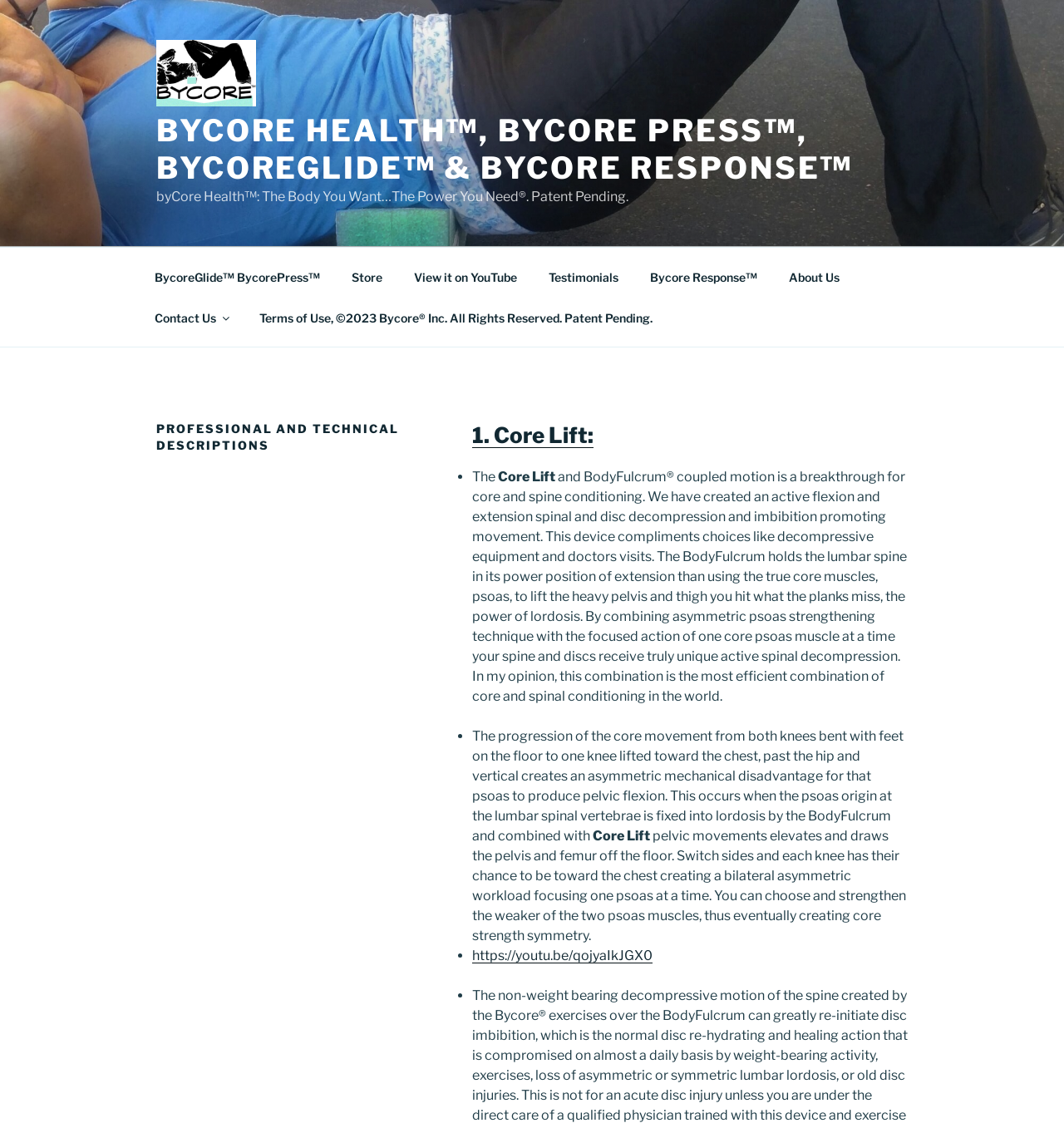Could you highlight the region that needs to be clicked to execute the instruction: "Click on byCore Health™, byCore Press™, byCoreGlide™ & byCore Response™ link"?

[0.147, 0.035, 0.266, 0.099]